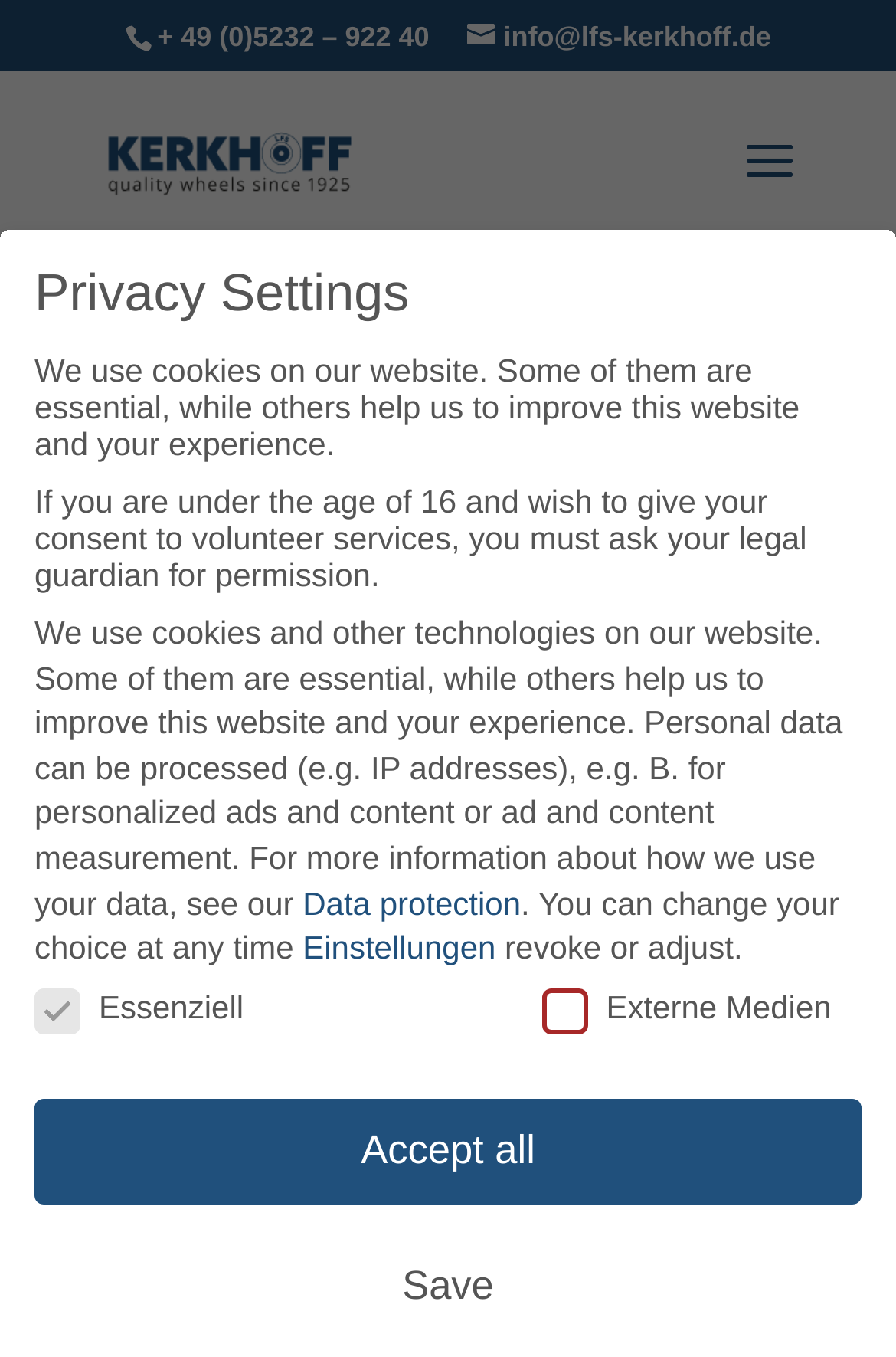Please determine and provide the text content of the webpage's heading.

SWIVEL CASTORS AND FIX CASTORS
